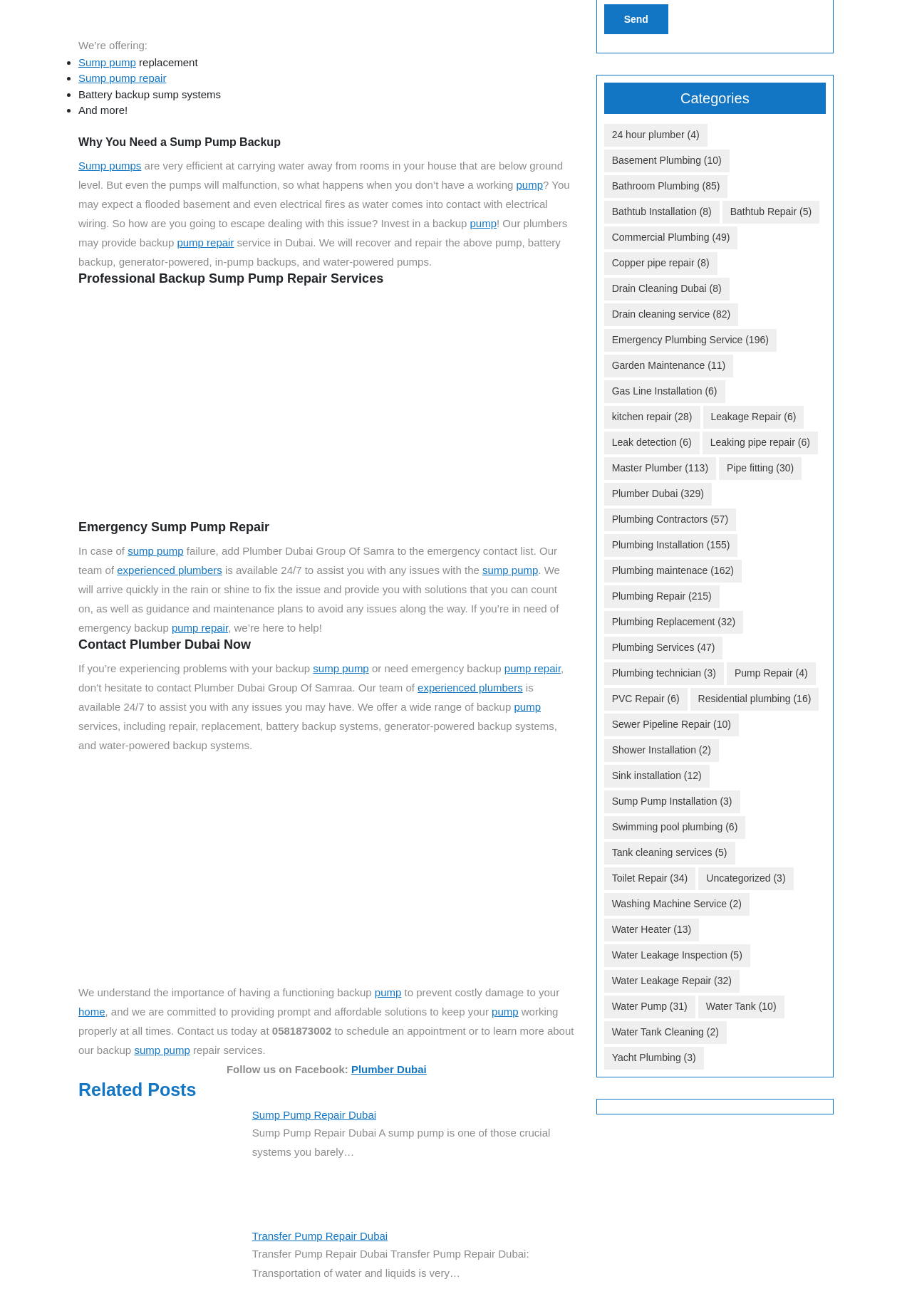Could you find the bounding box coordinates of the clickable area to complete this instruction: "View 'Sump Pump Repair Dubai' post"?

[0.086, 0.882, 0.203, 0.891]